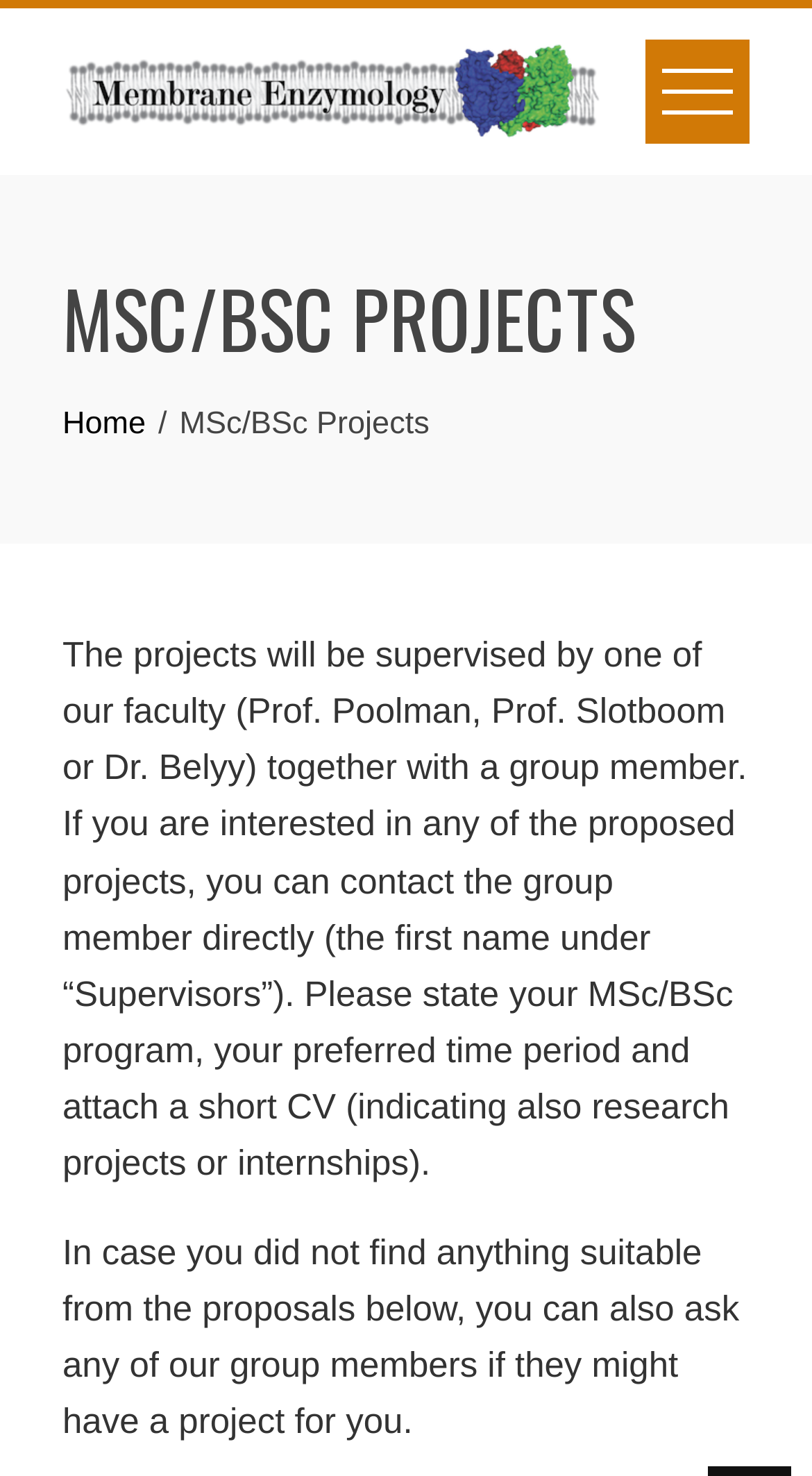Give a concise answer using one word or a phrase to the following question:
What is the name of the research group?

Membrane Enzymology